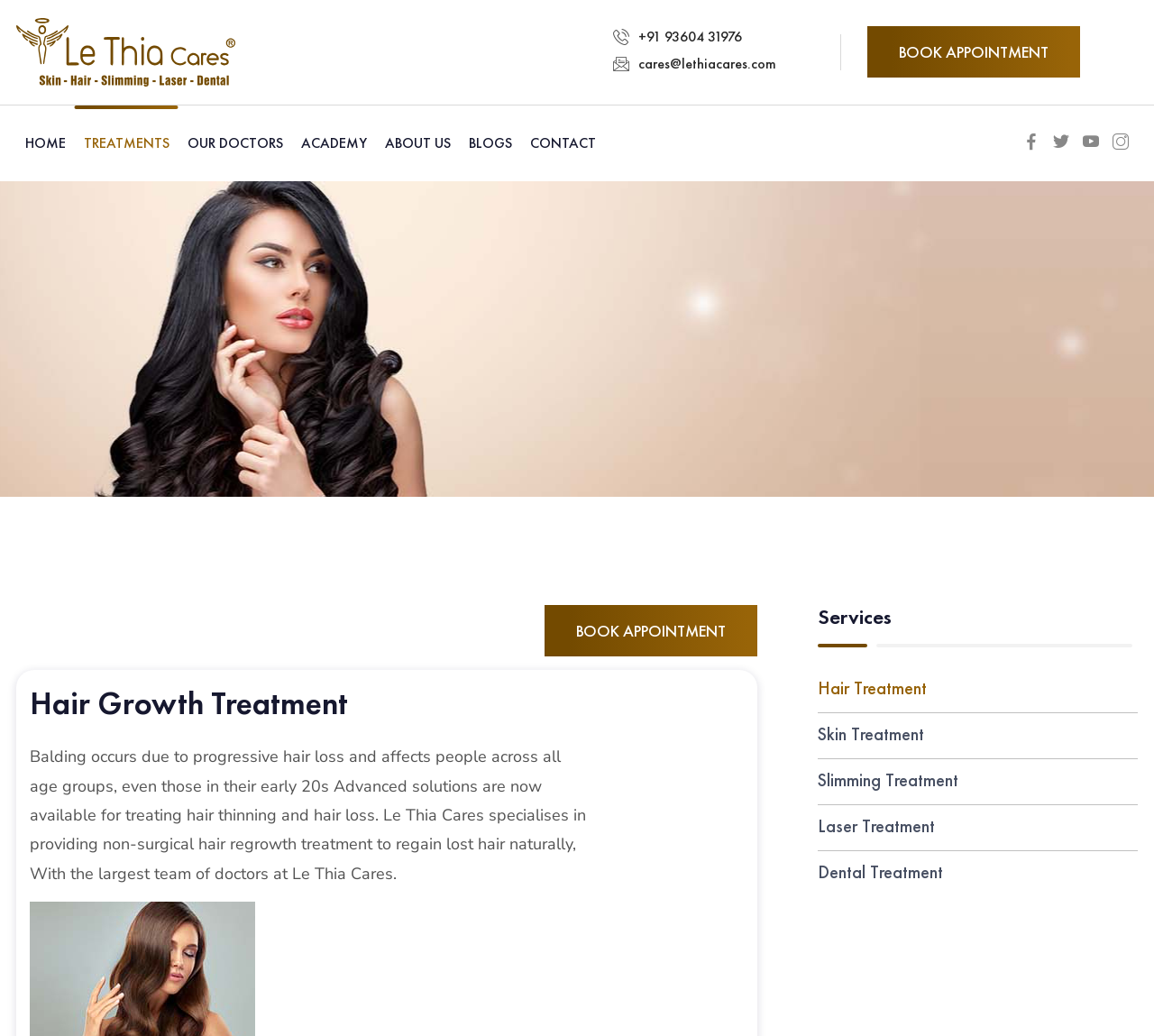Determine the bounding box of the UI component based on this description: "Skin Treatment". The bounding box coordinates should be four float values between 0 and 1, i.e., [left, top, right, bottom].

[0.709, 0.696, 0.986, 0.722]